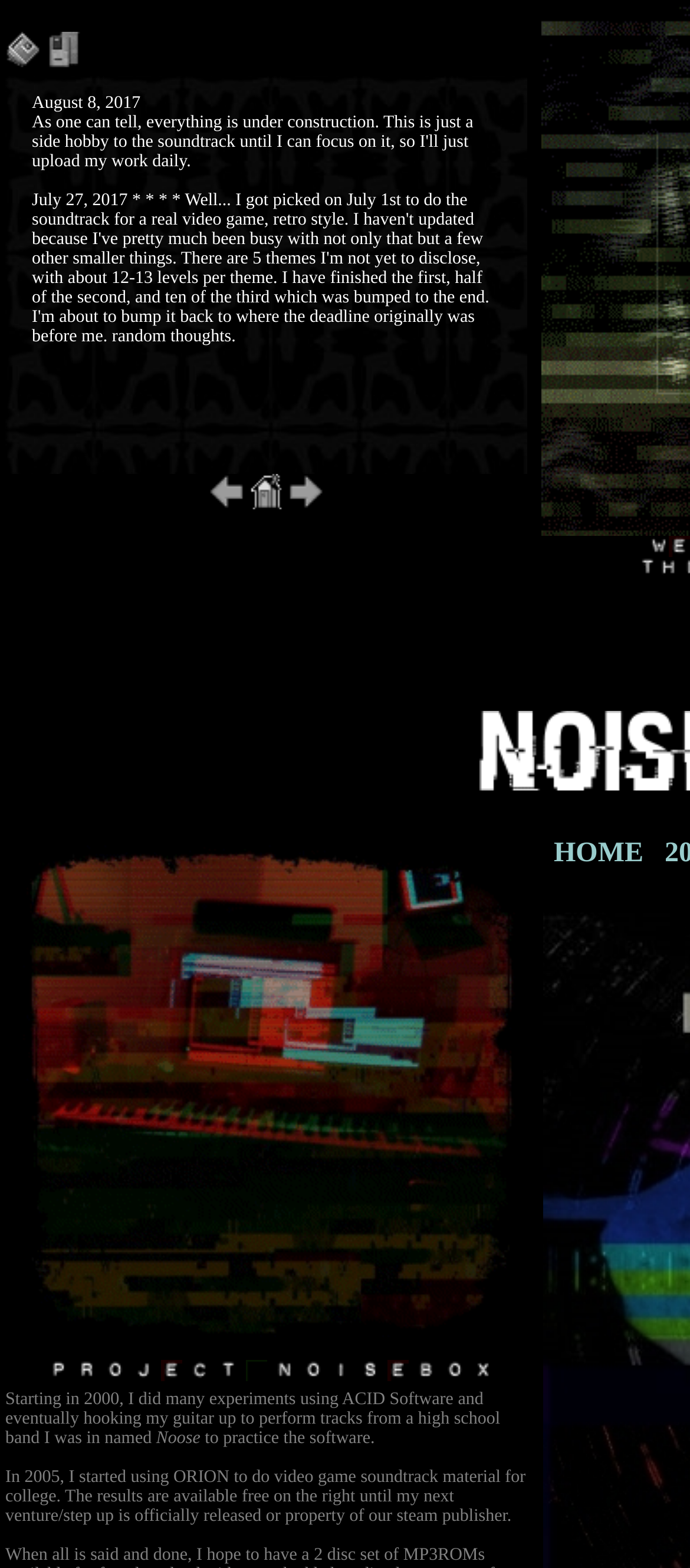What instrument did the author hook up to perform tracks?
Could you give a comprehensive explanation in response to this question?

The answer can be found in the StaticText element with the text 'Starting in 2000, I did many experiments using ACID Software and eventually hooking my guitar up to perform tracks from a high school band I was in named'.